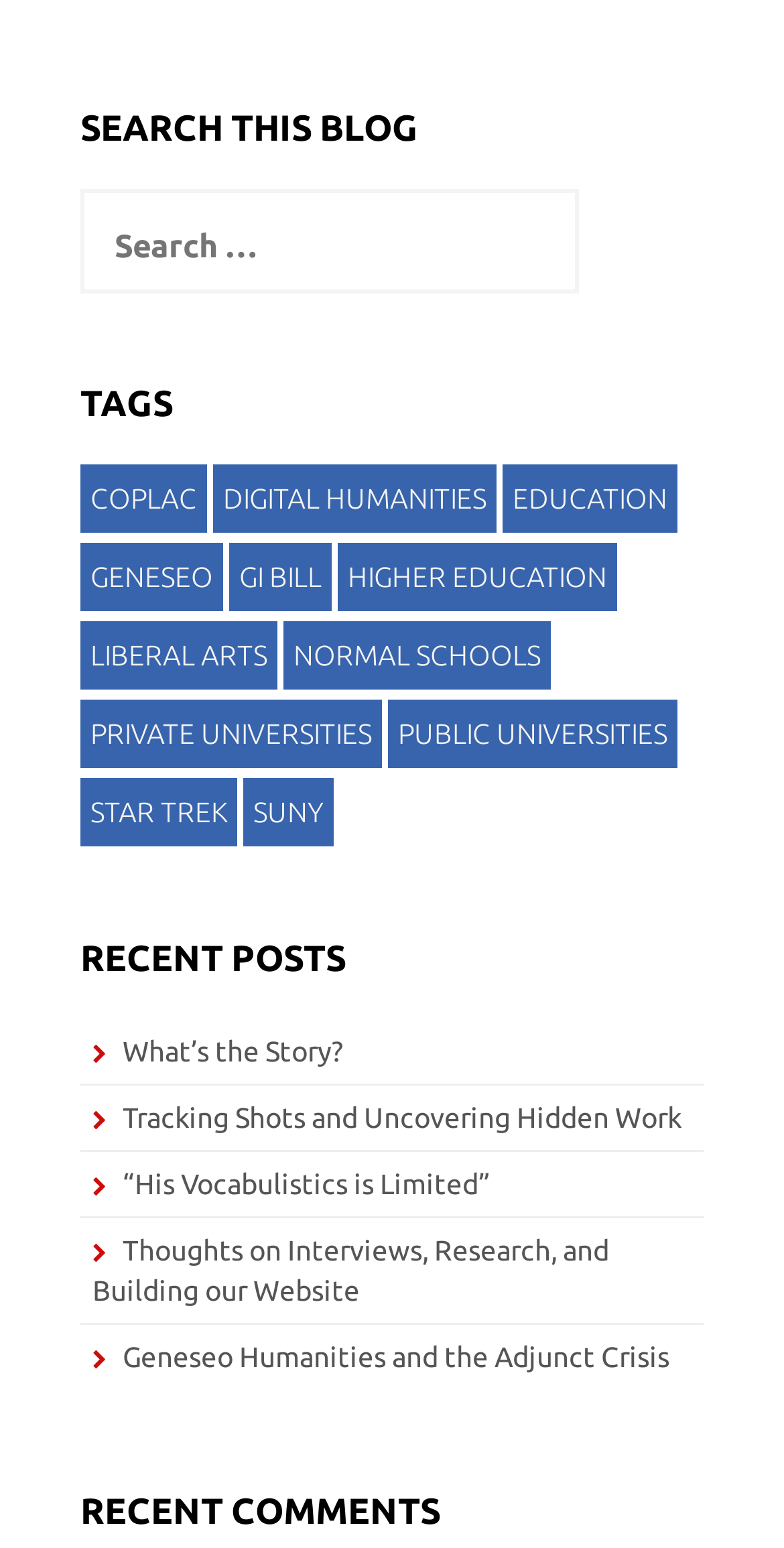Using the element description: "What’s the Story?", determine the bounding box coordinates for the specified UI element. The coordinates should be four float numbers between 0 and 1, [left, top, right, bottom].

[0.156, 0.668, 0.438, 0.689]